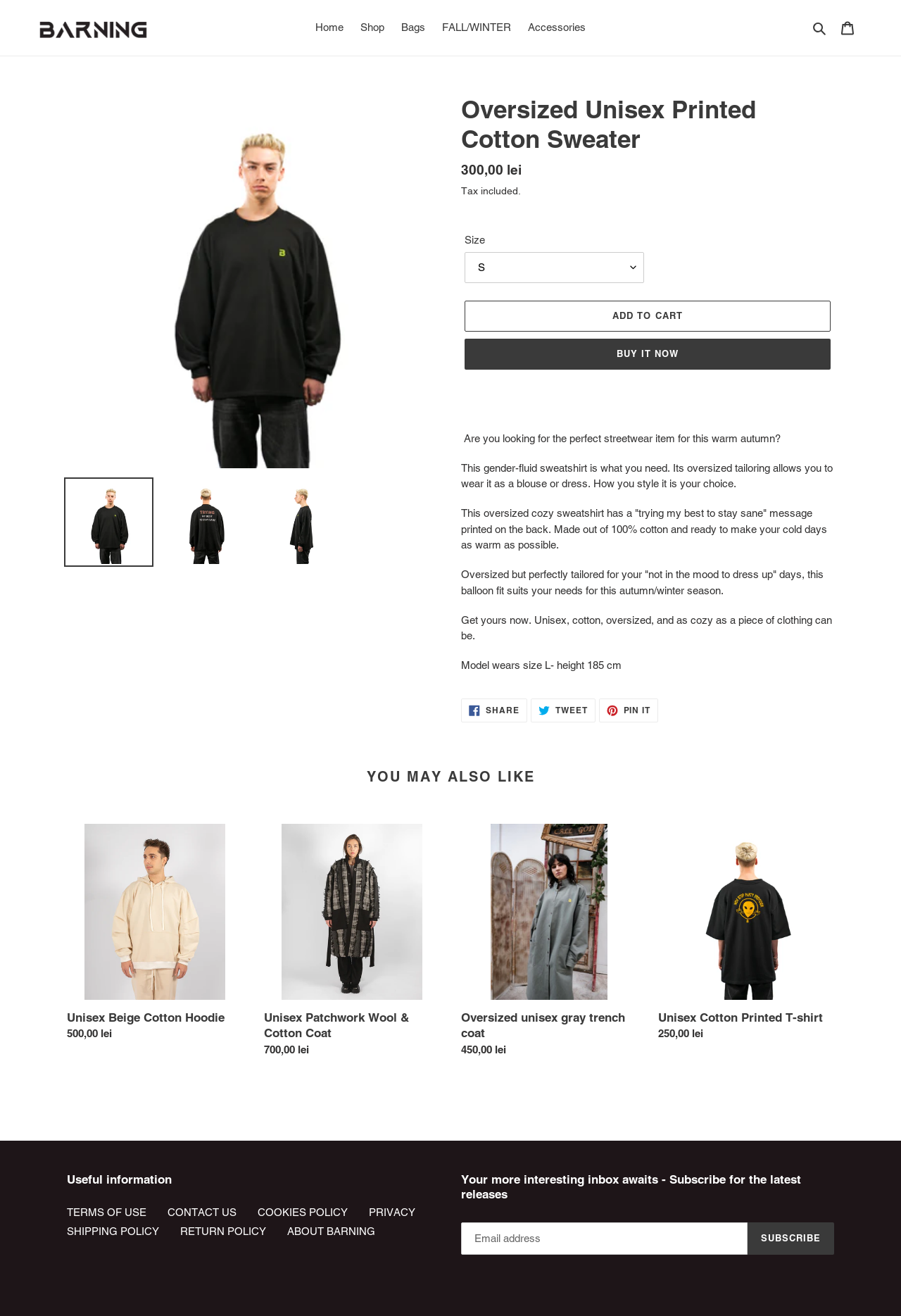Please locate the UI element described by "Linda Bradley" and provide its bounding box coordinates.

None